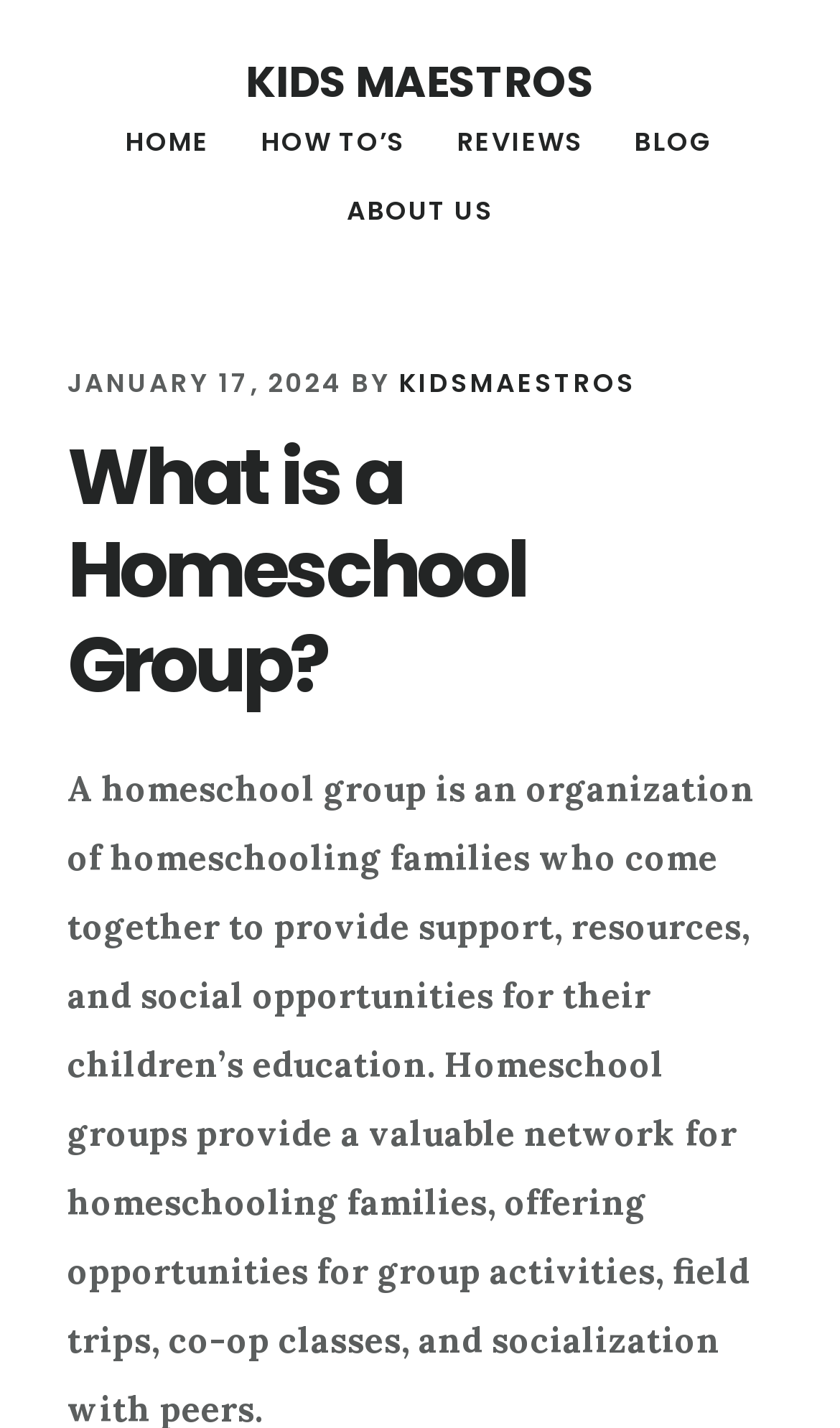What is the topic of the main content?
Please use the image to provide an in-depth answer to the question.

I determined the topic of the main content by looking at the heading element with the text 'What is a Homeschool Group?', which is a prominent element on the webpage and suggests that the main content is about explaining the concept of homeschool groups.